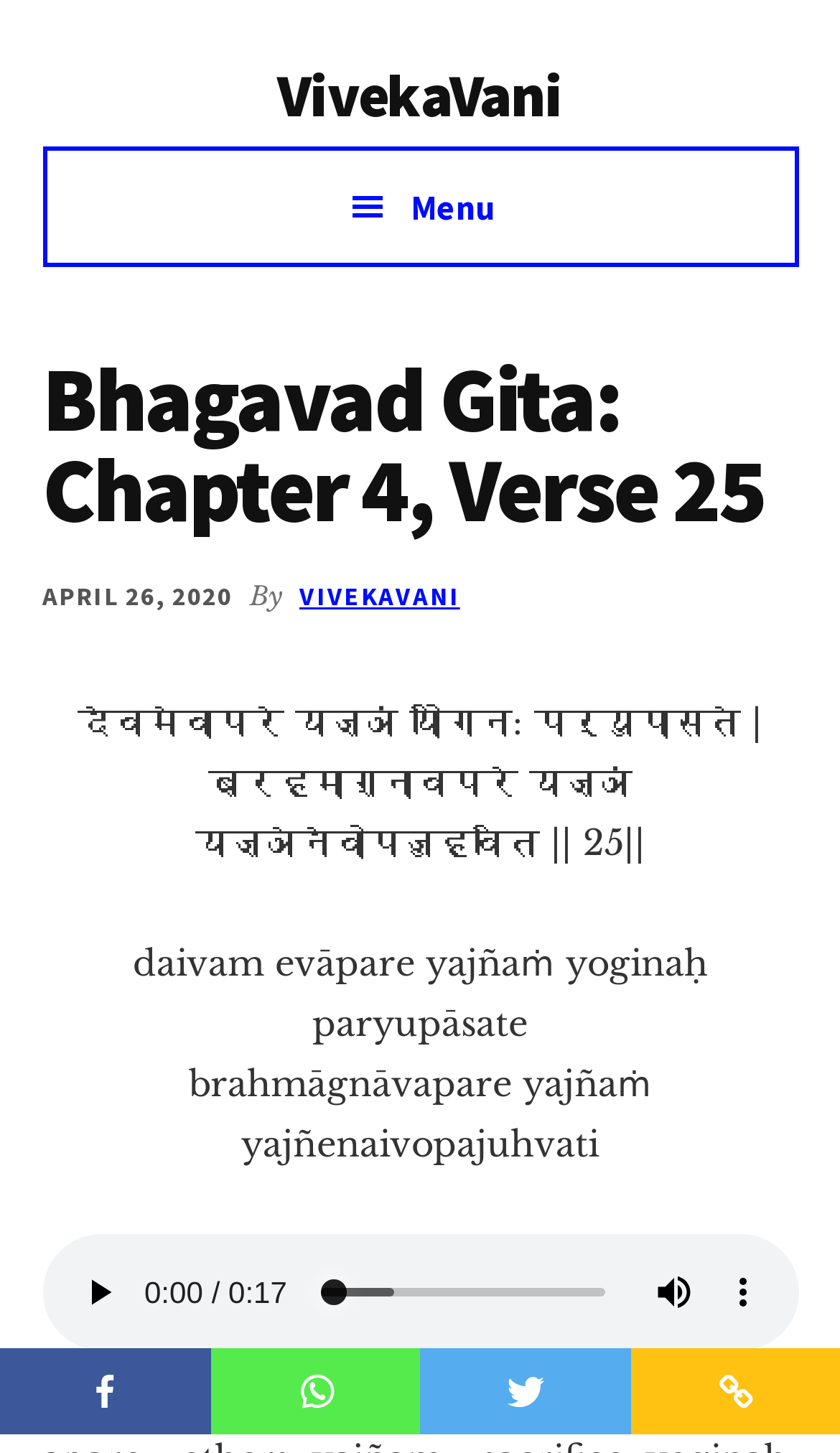Please give a one-word or short phrase response to the following question: 
What is the date of the article or post?

APRIL 26, 2020